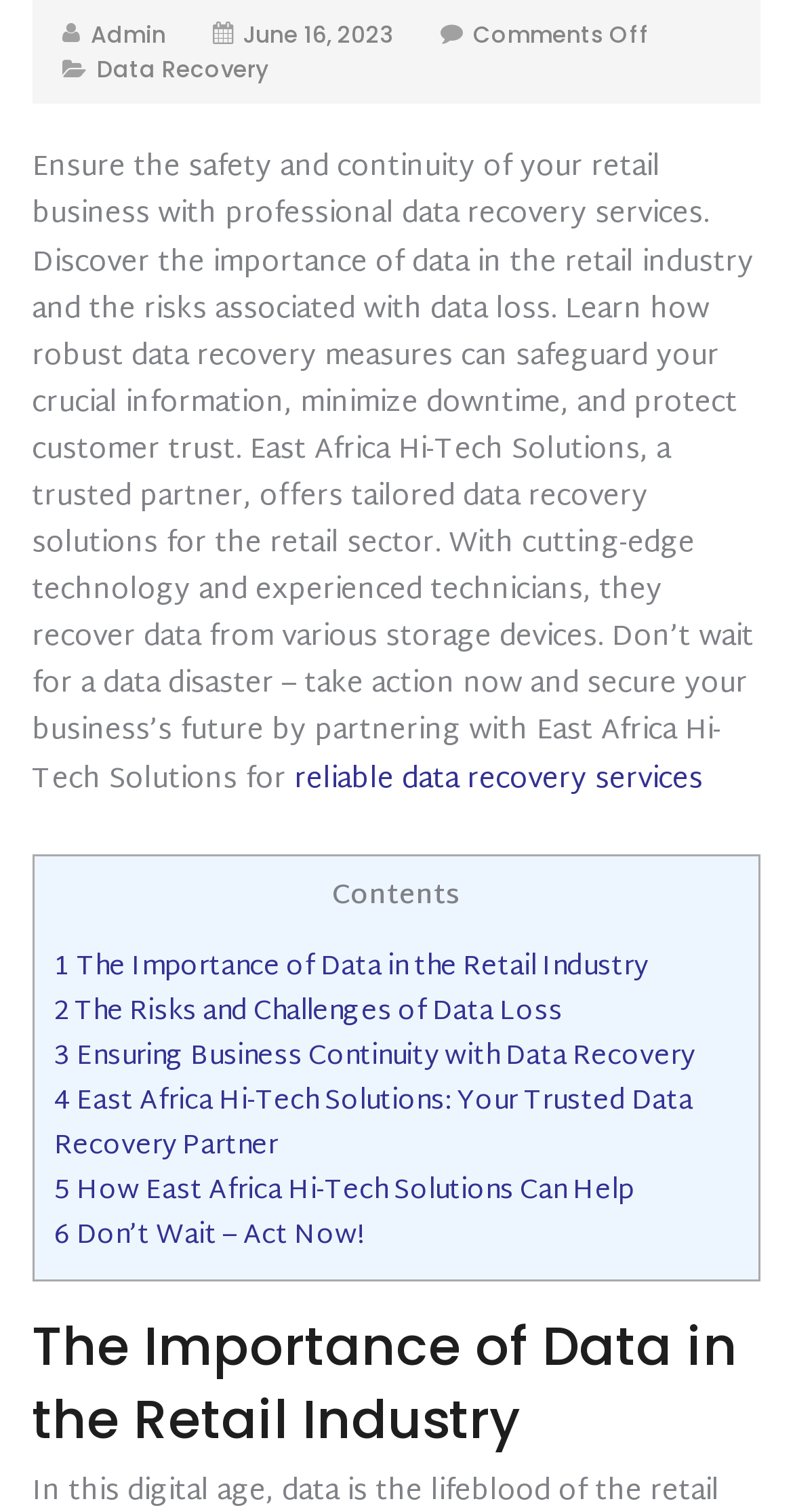Locate the bounding box coordinates of the element's region that should be clicked to carry out the following instruction: "Click on 'Admin'". The coordinates need to be four float numbers between 0 and 1, i.e., [left, top, right, bottom].

[0.114, 0.013, 0.209, 0.034]